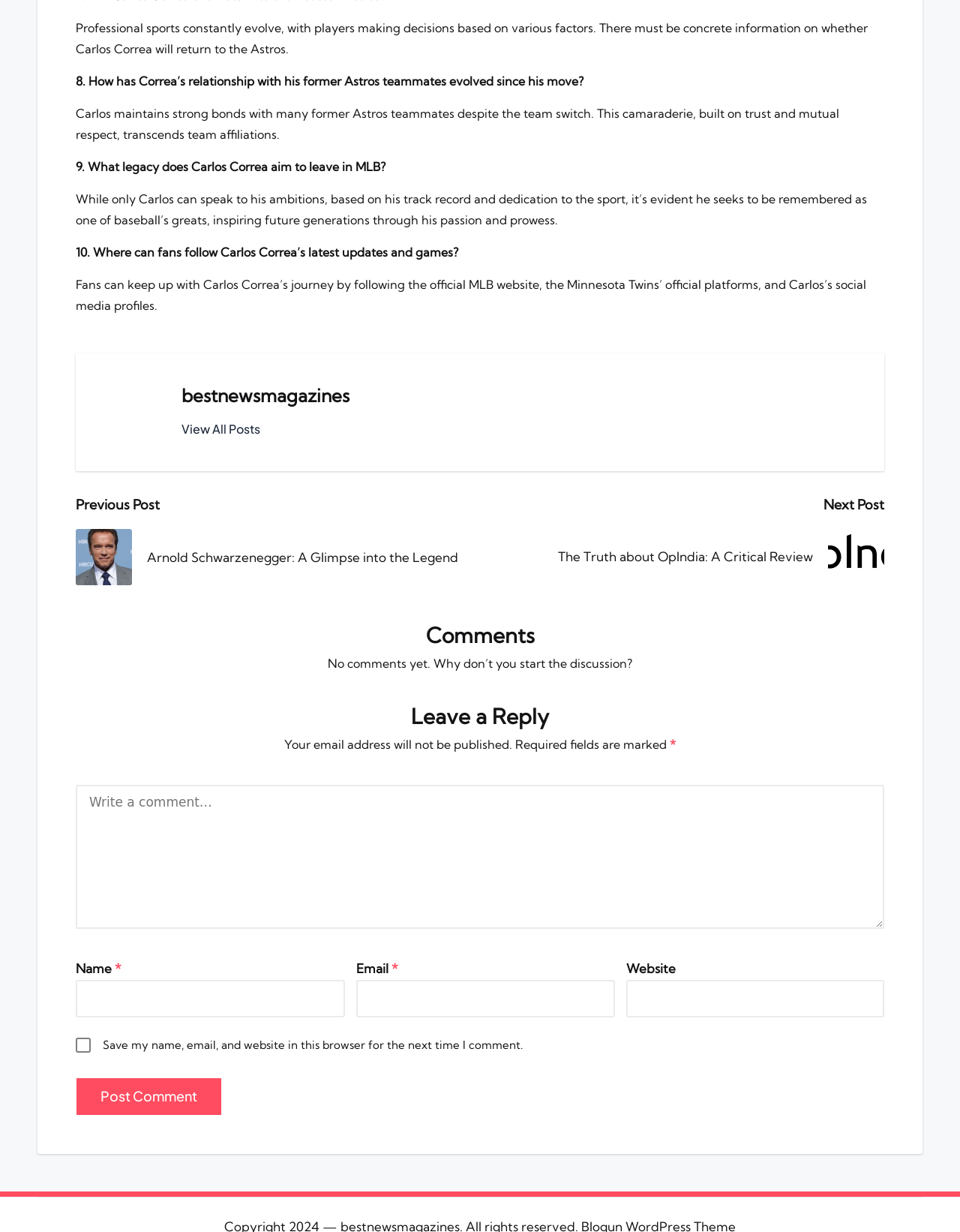Provide a short, one-word or phrase answer to the question below:
What is the topic of the 8th question in the article?

Correa's relationship with former Astros teammates